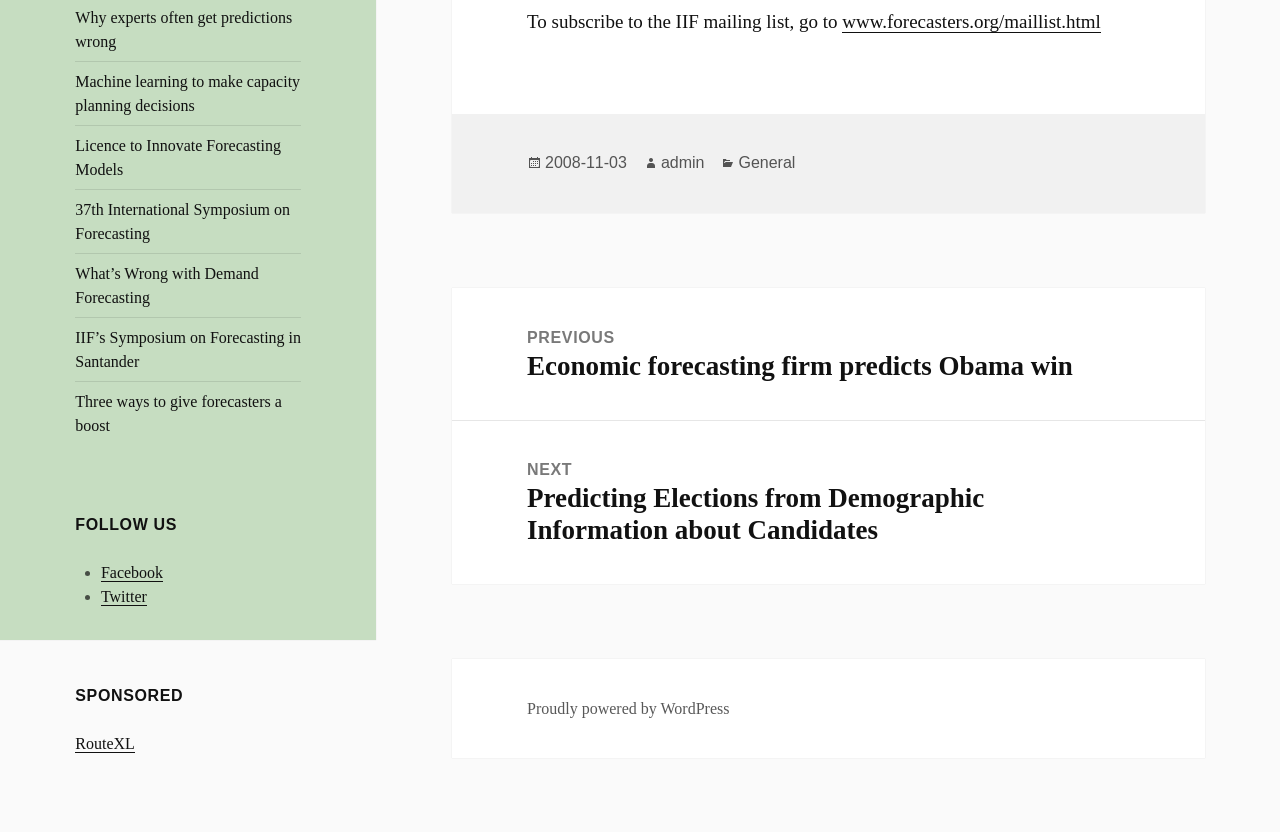Locate the bounding box of the UI element with the following description: "Proudly powered by WordPress".

[0.412, 0.841, 0.57, 0.863]